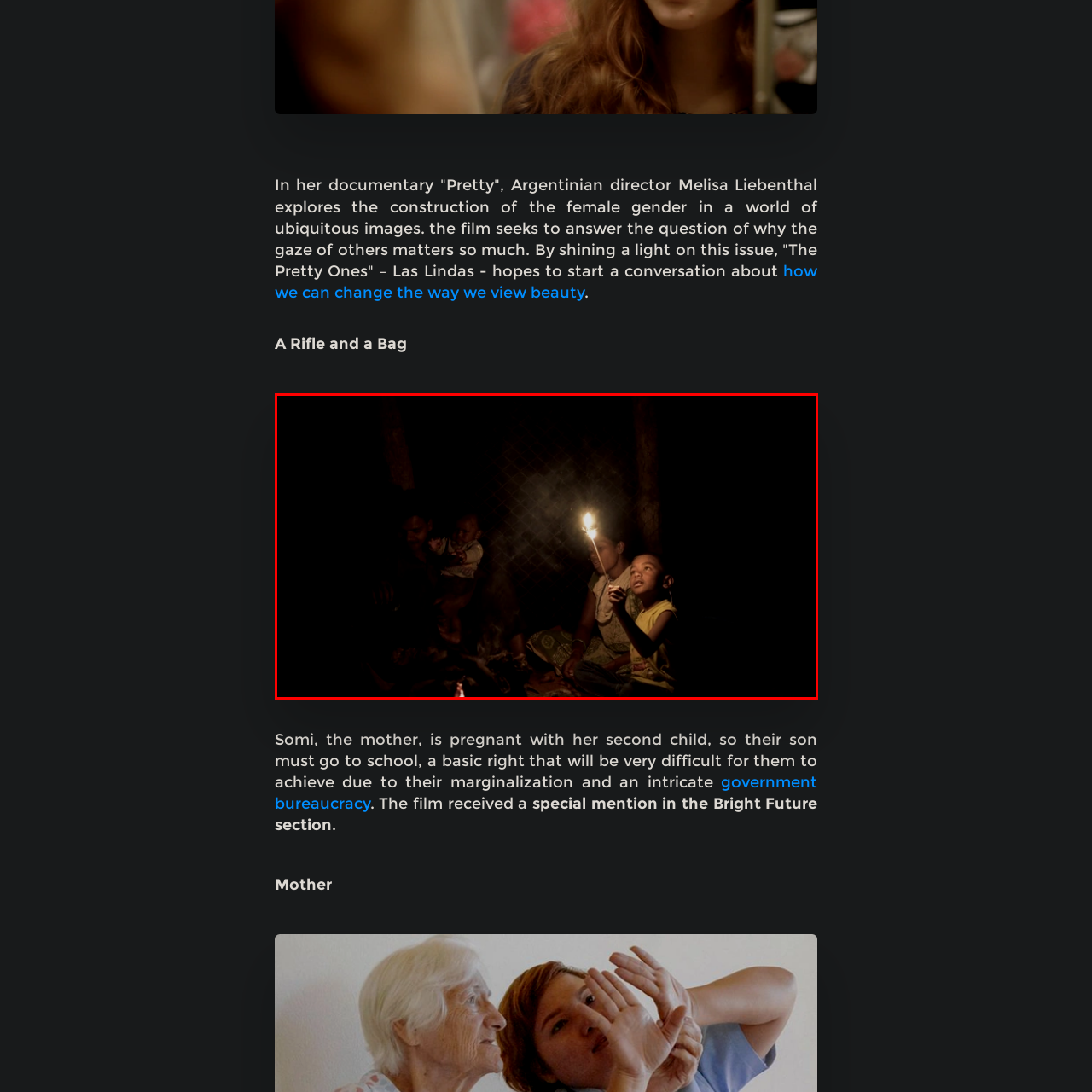Elaborate on the visual details of the image contained within the red boundary.

The image captures a poignant moment from Melisa Liebenthal's documentary "Pretty," which delves into the challenges of gender perception against the backdrop of societal expectations. In a dimly lit setting, a young boy joyfully holds a sparkler, illuminating his face with a soft glow. Around him, family members can be seen, their silhouettes blending into the shadows, emphasizing the theme of marginalization highlighted in the film. The atmosphere is rich with warmth and familial connection, as the boy's playful innocence contrasts with the serious undertones of their daily struggles. This visual narrative reflects the film's exploration of beauty, identity, and the importance of self-perception within a visually driven culture.